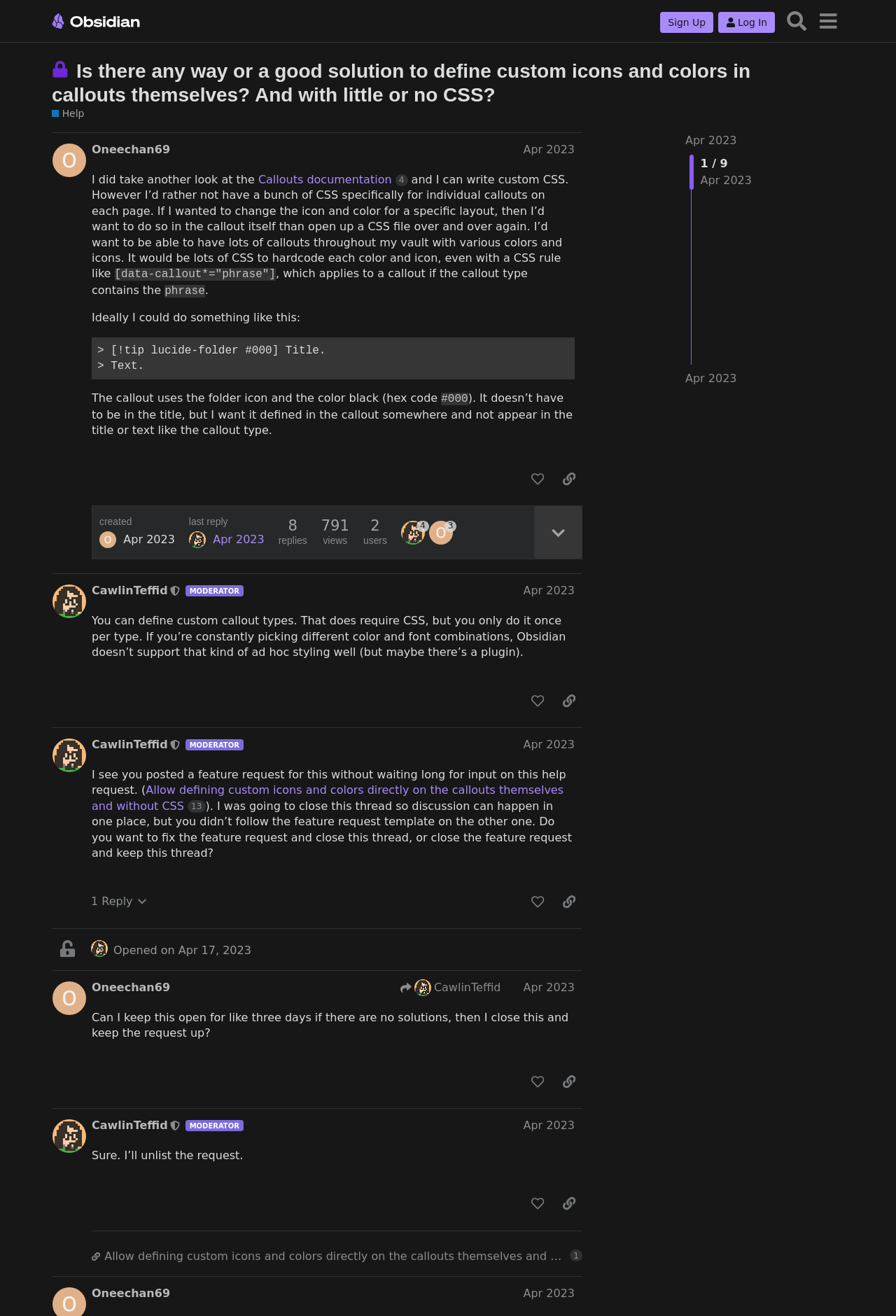What is the username of the person who started this thread?
Could you please answer the question thoroughly and with as much detail as possible?

I found the username 'Oneechan69' mentioned in the first post, indicating that it is the username of the person who started this thread.